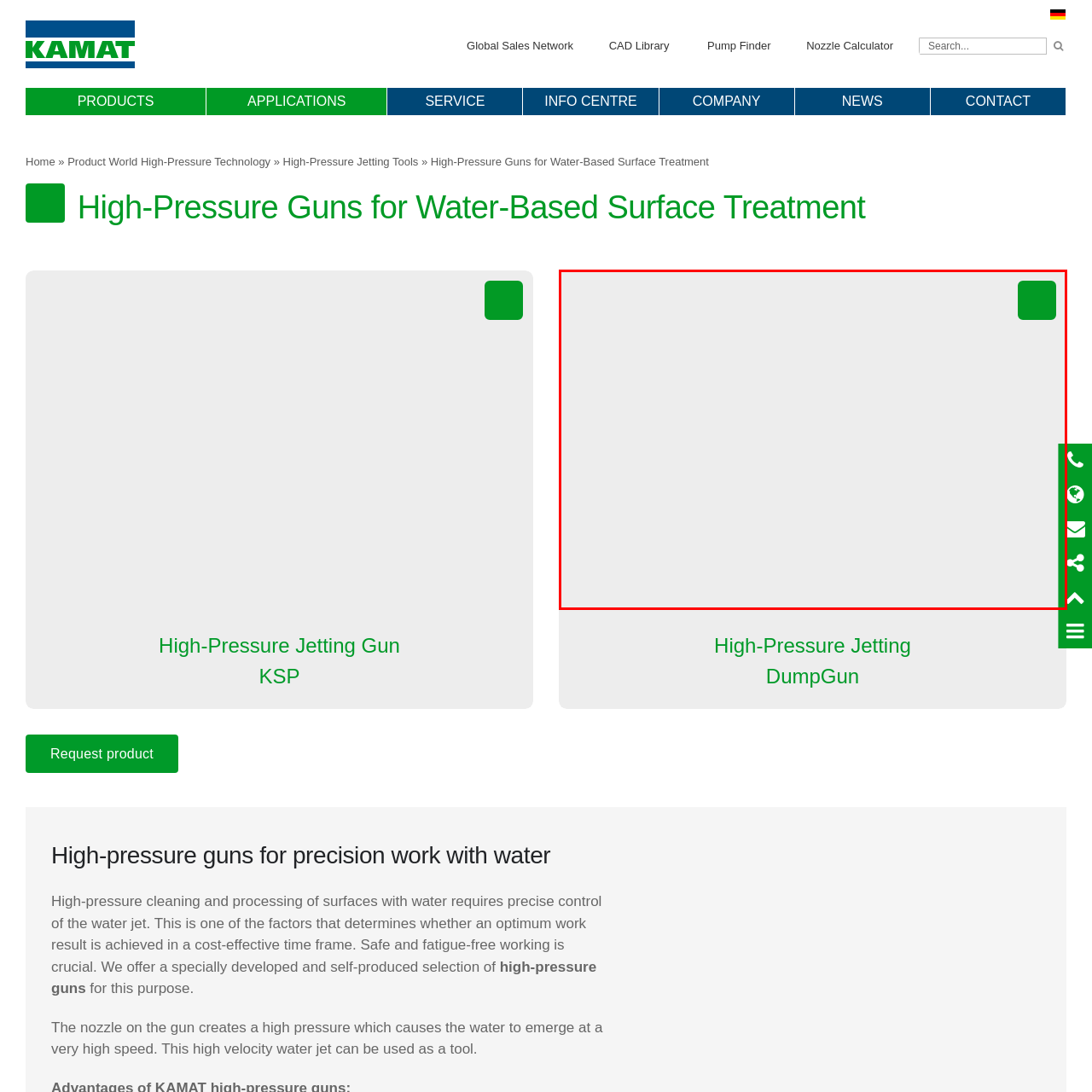Examine the area within the red bounding box and answer the following question using a single word or phrase:
What is the primary function of the Dump Gun?

High-pressure water cleaning